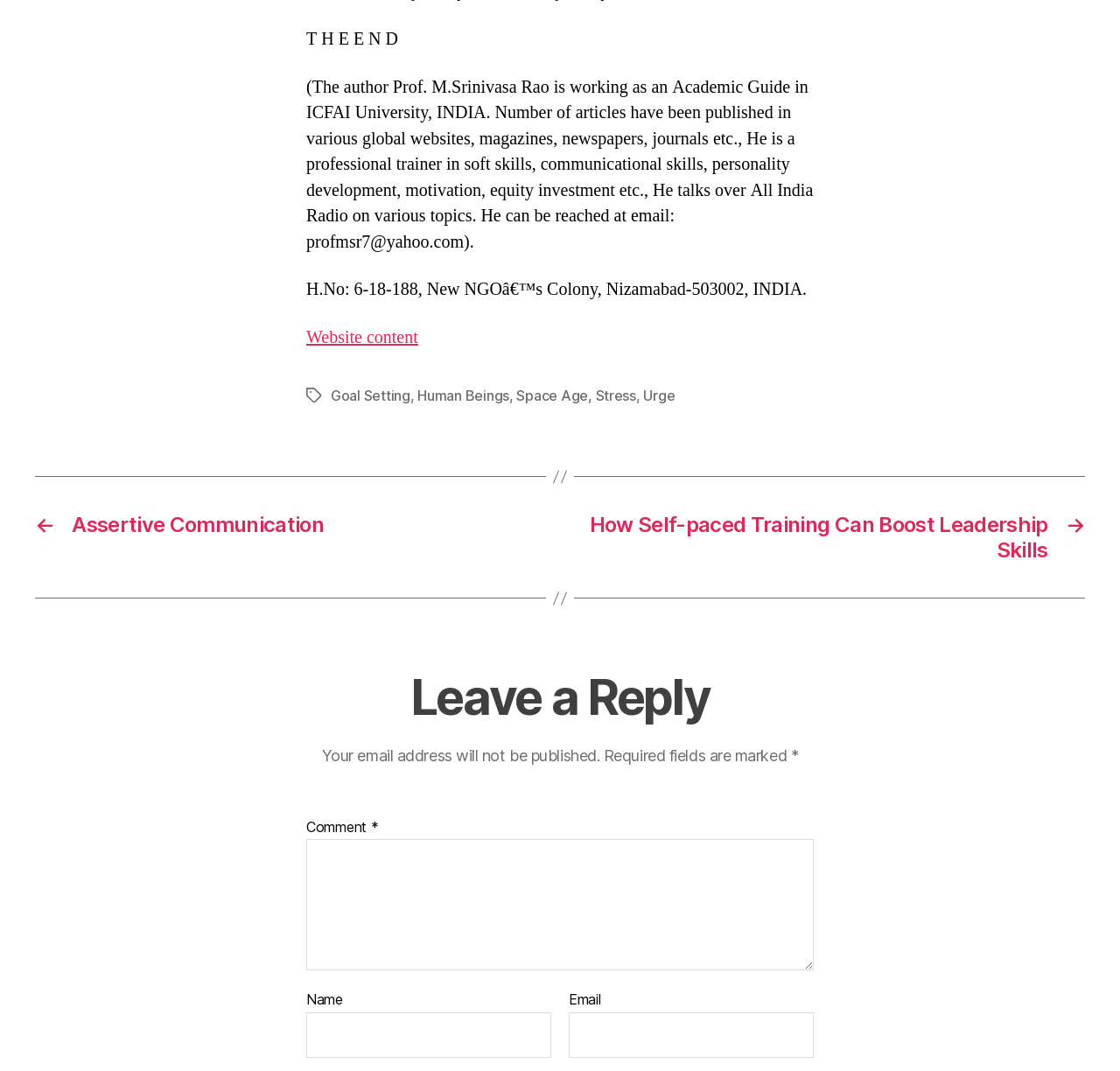Respond with a single word or phrase for the following question: 
What is the author's email address?

profmsr7@yahoo.com